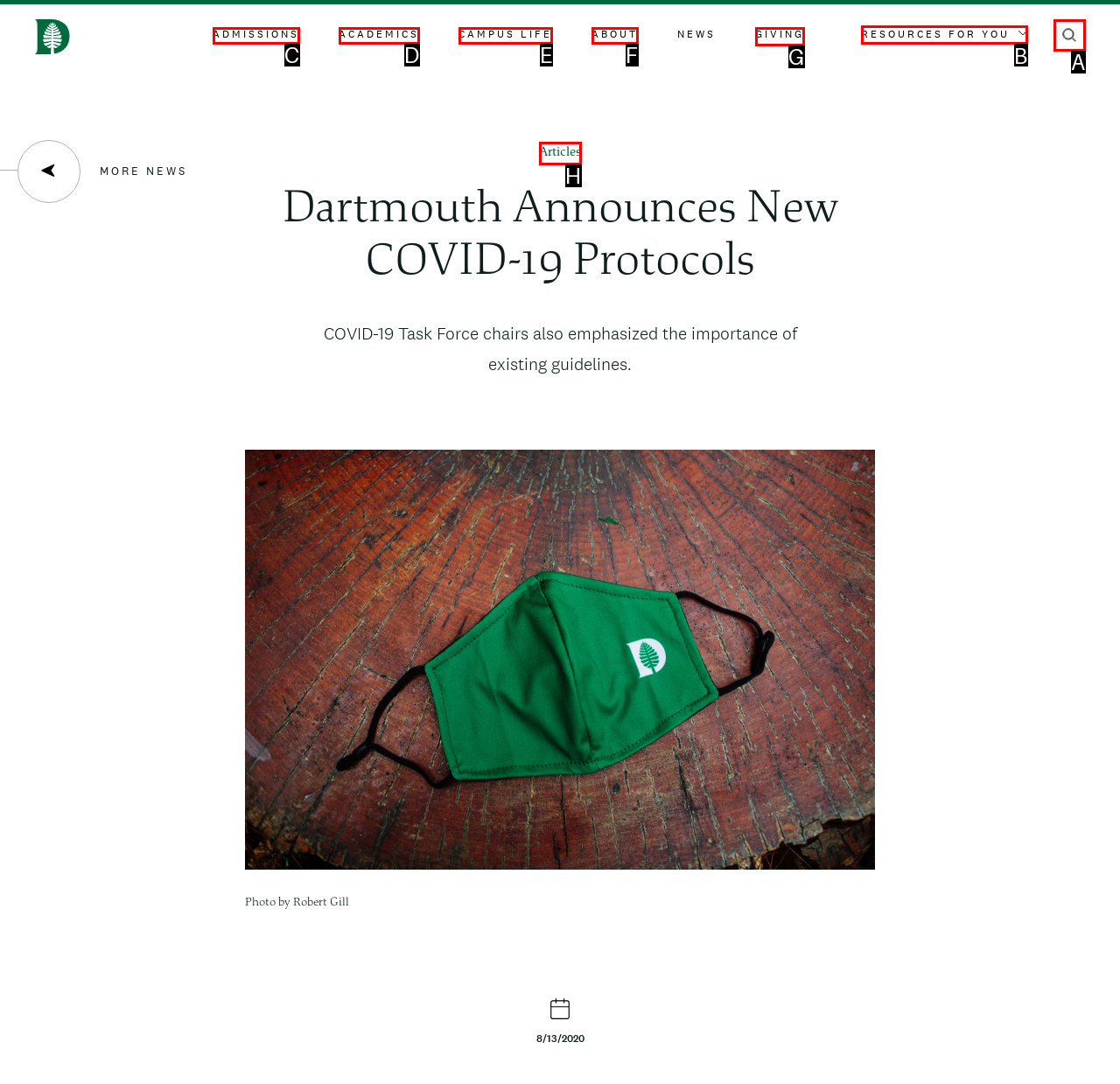Which UI element's letter should be clicked to achieve the task: Search for something
Provide the letter of the correct choice directly.

A